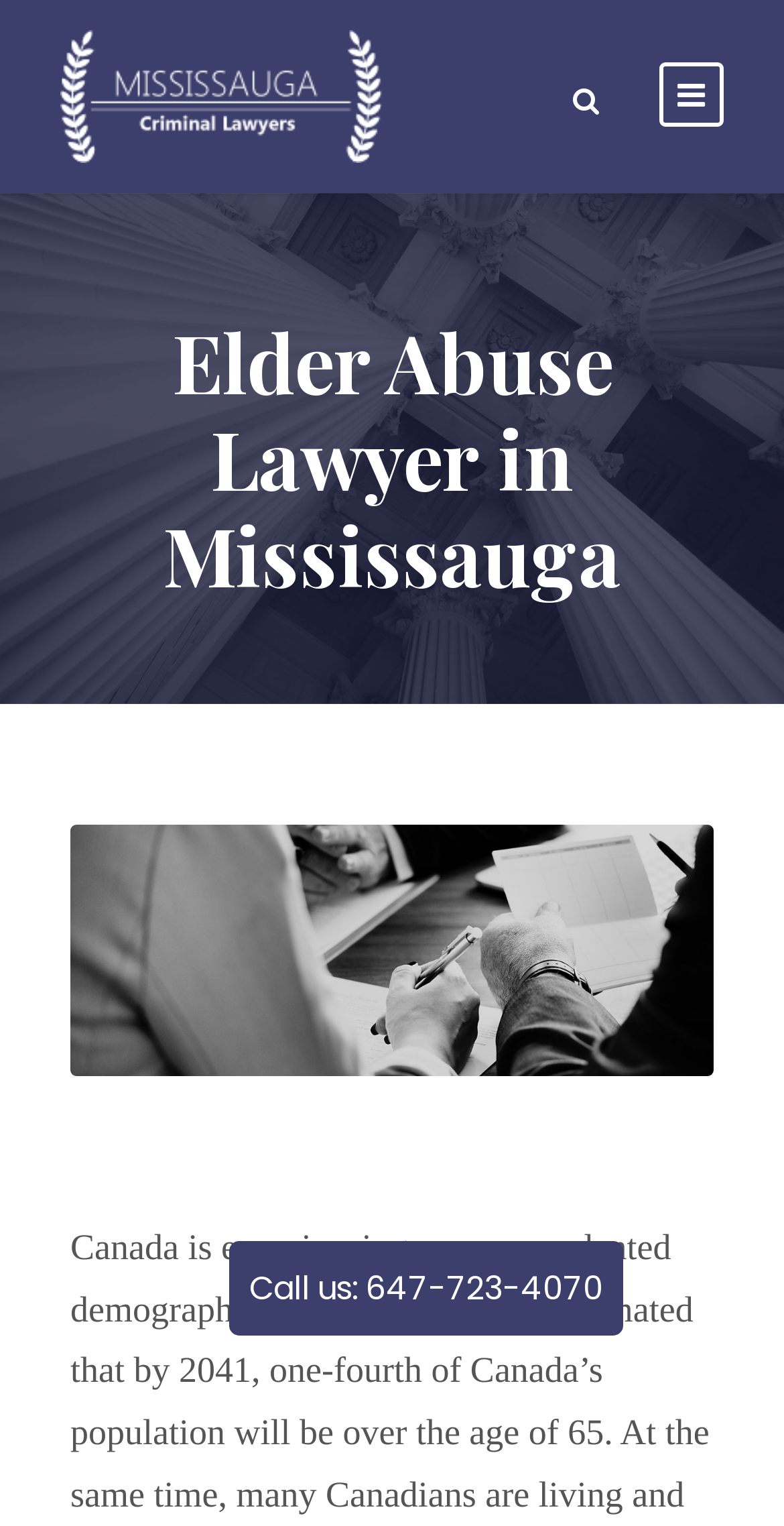Answer in one word or a short phrase: 
How many social media links are there?

3